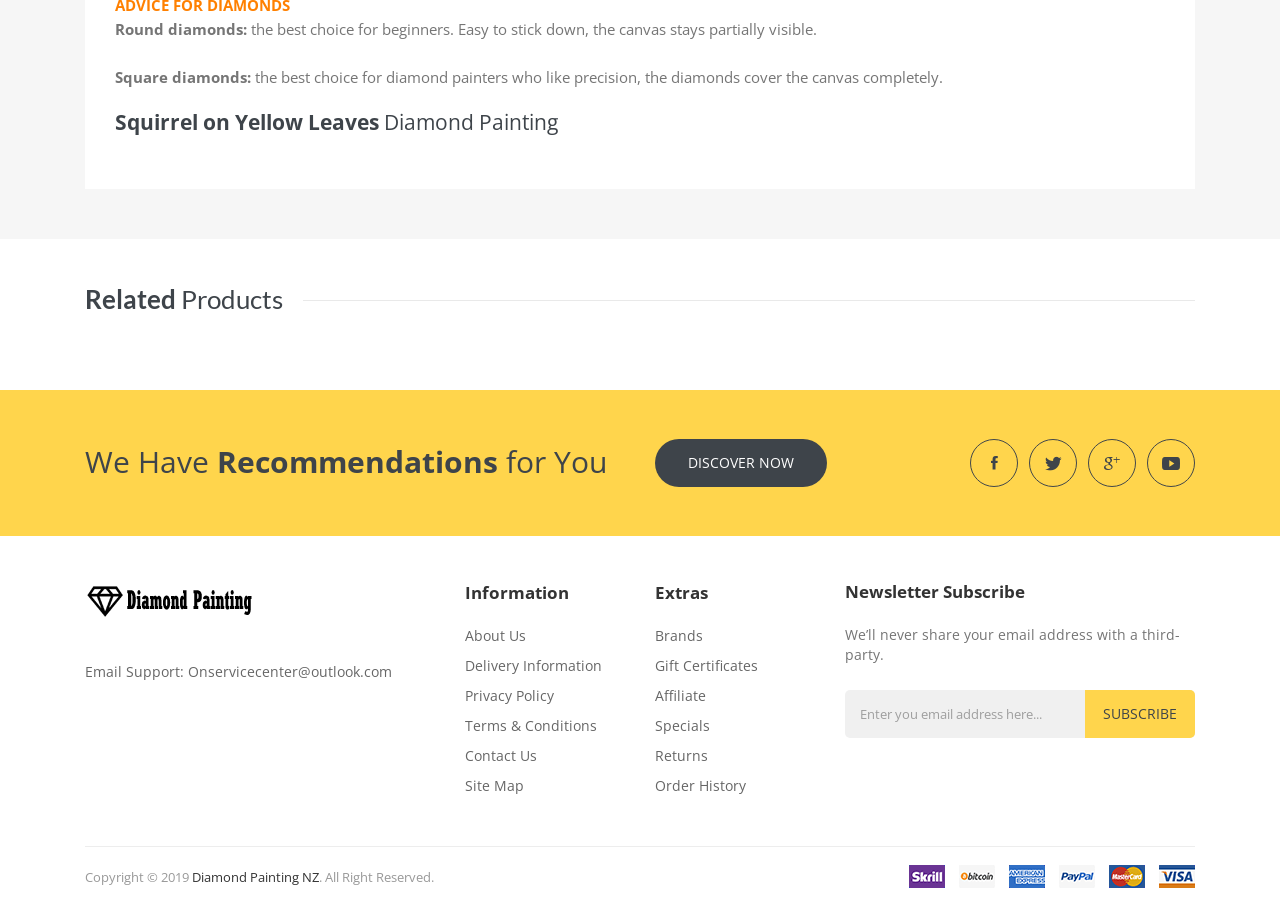Show the bounding box coordinates for the element that needs to be clicked to execute the following instruction: "Subscribe to the newsletter". Provide the coordinates in the form of four float numbers between 0 and 1, i.e., [left, top, right, bottom].

[0.848, 0.761, 0.934, 0.814]